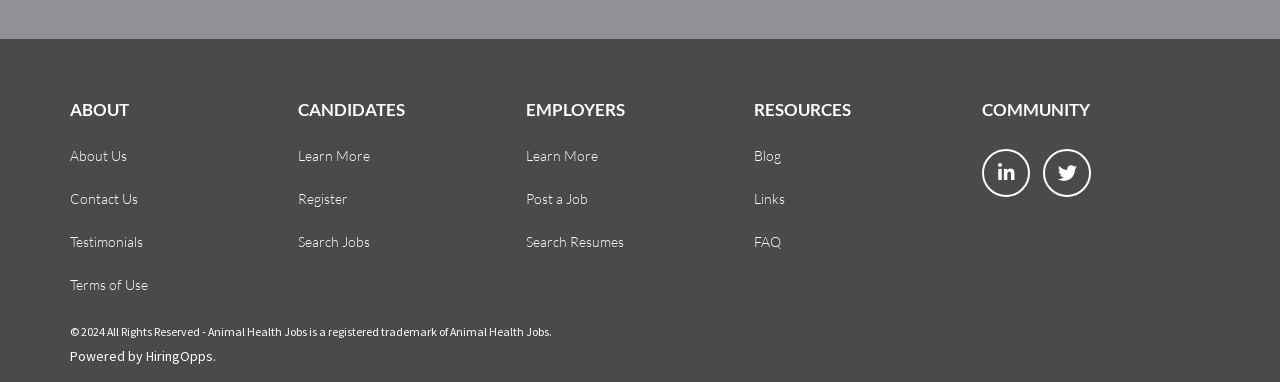Identify the bounding box coordinates of the clickable section necessary to follow the following instruction: "Read the blog". The coordinates should be presented as four float numbers from 0 to 1, i.e., [left, top, right, bottom].

[0.589, 0.384, 0.61, 0.431]